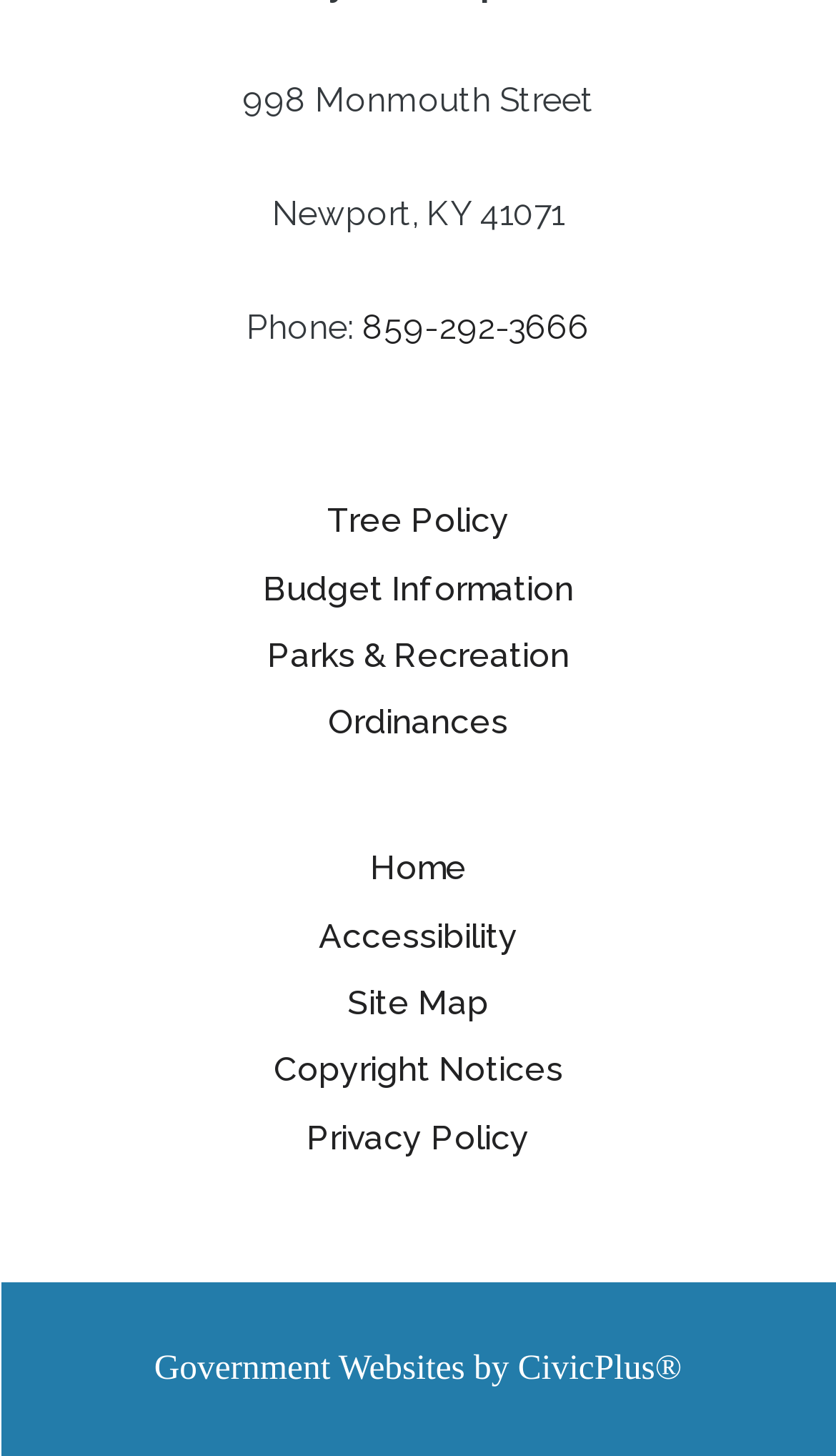For the element described, predict the bounding box coordinates as (top-left x, top-left y, bottom-right x, bottom-right y). All values should be between 0 and 1. Element description: Copyright Notices

[0.327, 0.671, 0.673, 0.699]